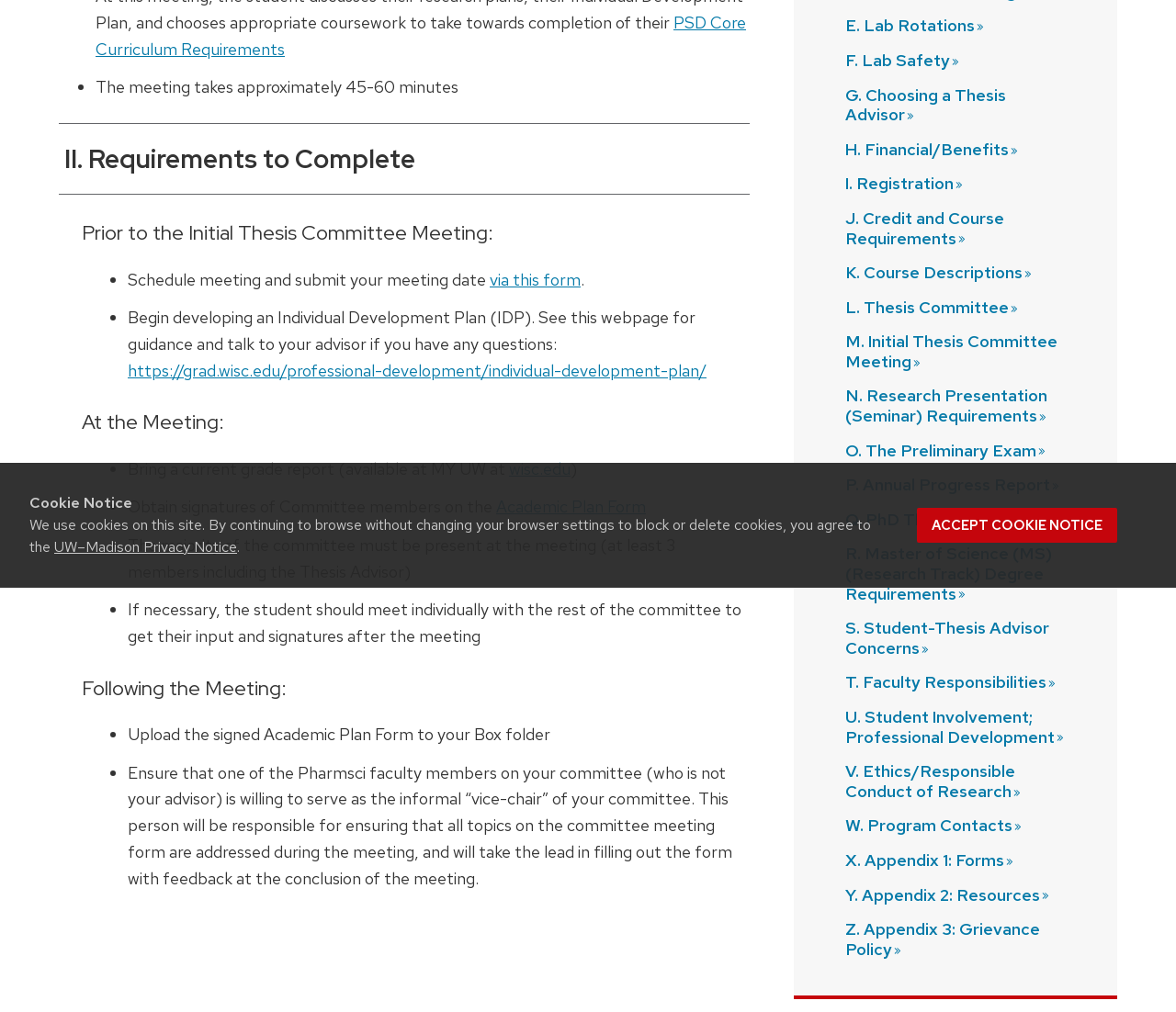Provide the bounding box coordinates of the UI element that matches the description: "F. Lab Safety More".

[0.719, 0.049, 0.817, 0.07]